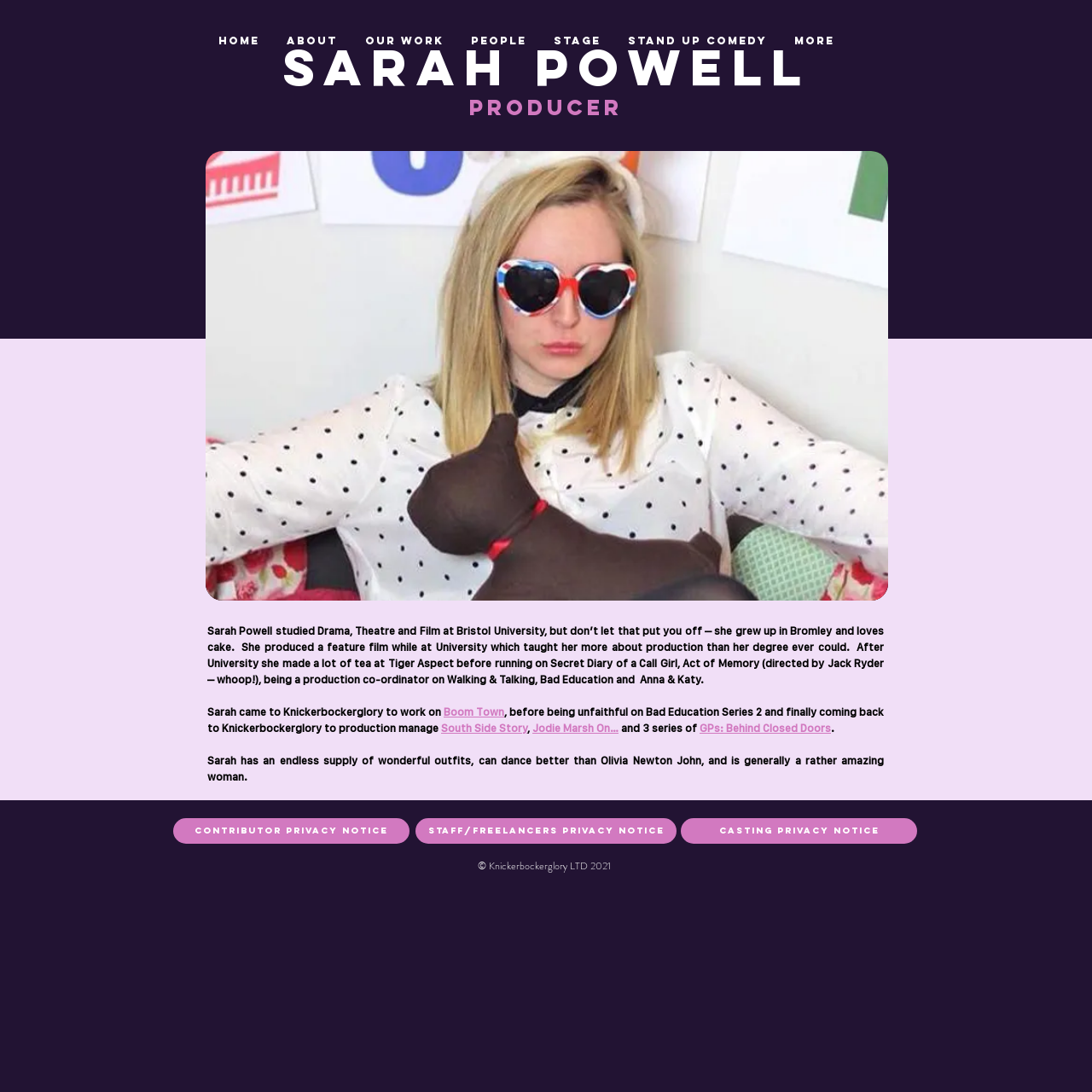Provide a comprehensive description of the webpage.

The webpage is about Sarah Powell, a producer who works at Knickerbockerglory. At the top of the page, there is a navigation menu with links to different sections of the website, including "HOME", "ABOUT", "OUR WORK", "PEOPLE", "STAGE", "STAND UP COMEDY", and "More". 

Below the navigation menu, there is a main section that takes up most of the page. It starts with two headings, "producer" and "sarah powell", which are placed side by side near the top of the main section. 

Below the headings, there is a large block of text that describes Sarah Powell's background and work experience. The text is divided into several paragraphs and includes links to specific projects she has worked on, such as "Boom Town", "South Side Story", "Jodie Marsh On…", and "GPs: Behind Closed Doors". 

To the left of the text, there is a large image of Sarah Powell, which takes up about half of the main section's width. 

At the very bottom of the page, there is a section with links to privacy notices for contributors, staff/freelancers, and casting, as well as a copyright notice for Knickerbockerglory LTD 2021.